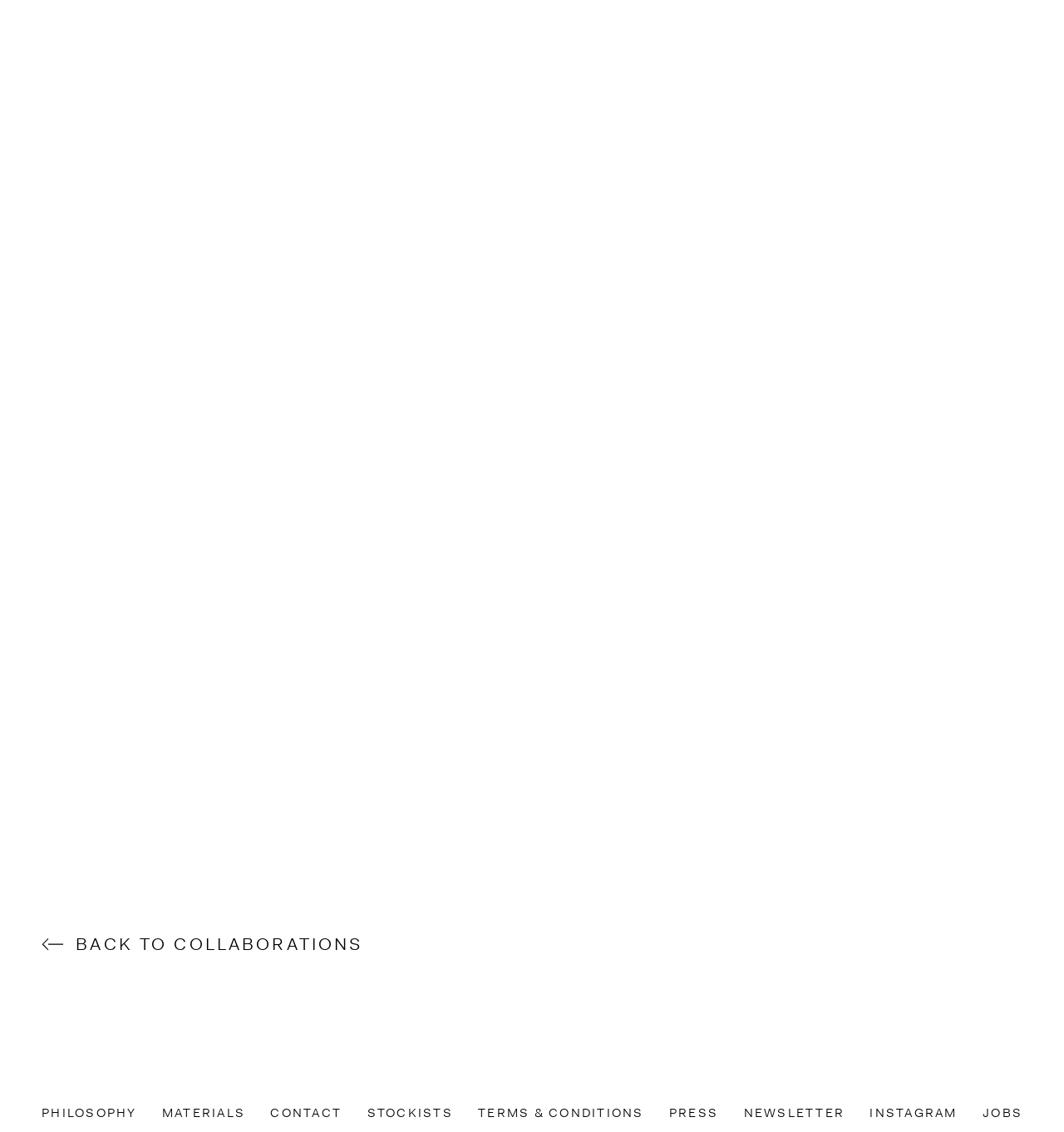What is the position of the 'CONTACT' link? Analyze the screenshot and reply with just one word or a short phrase.

Third from the left